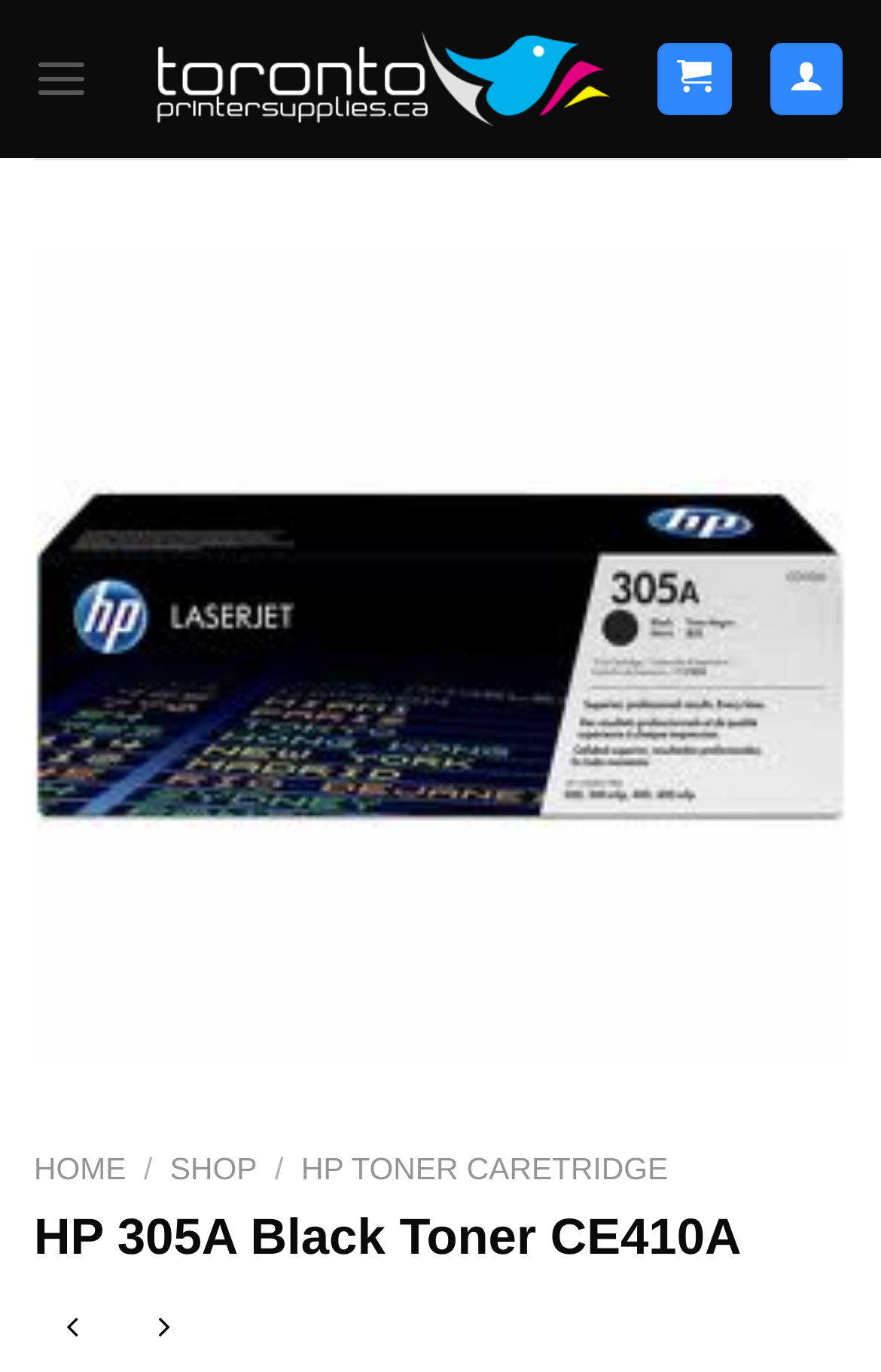Highlight the bounding box coordinates of the element that should be clicked to carry out the following instruction: "go to HP toner cartridge page". The coordinates must be given as four float numbers ranging from 0 to 1, i.e., [left, top, right, bottom].

[0.342, 0.84, 0.758, 0.864]